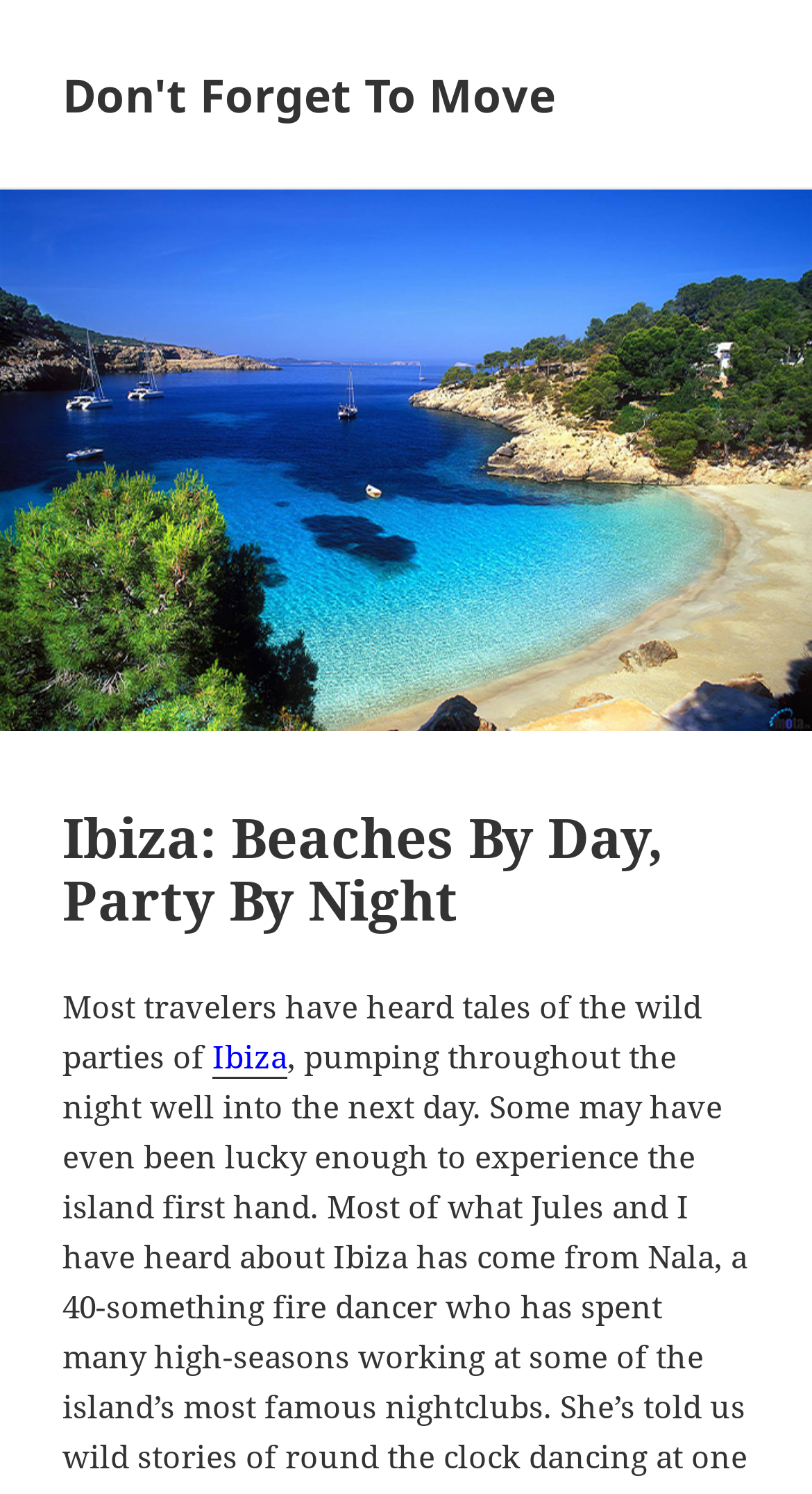Using the given element description, provide the bounding box coordinates (top-left x, top-left y, bottom-right x, bottom-right y) for the corresponding UI element in the screenshot: Ibiza

[0.261, 0.693, 0.354, 0.722]